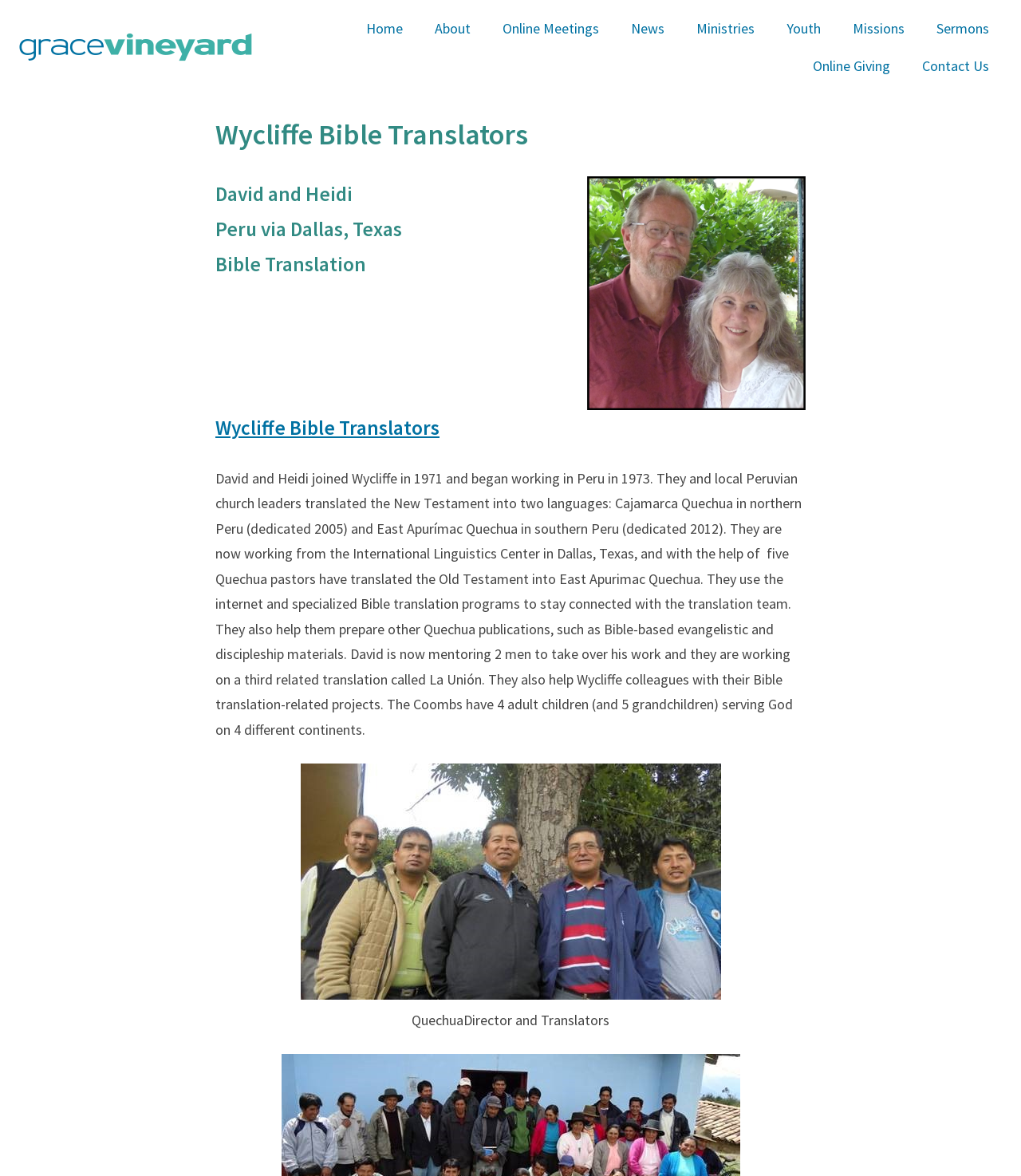Please give a succinct answer using a single word or phrase:
How many adult children do David and Heidi have?

Four